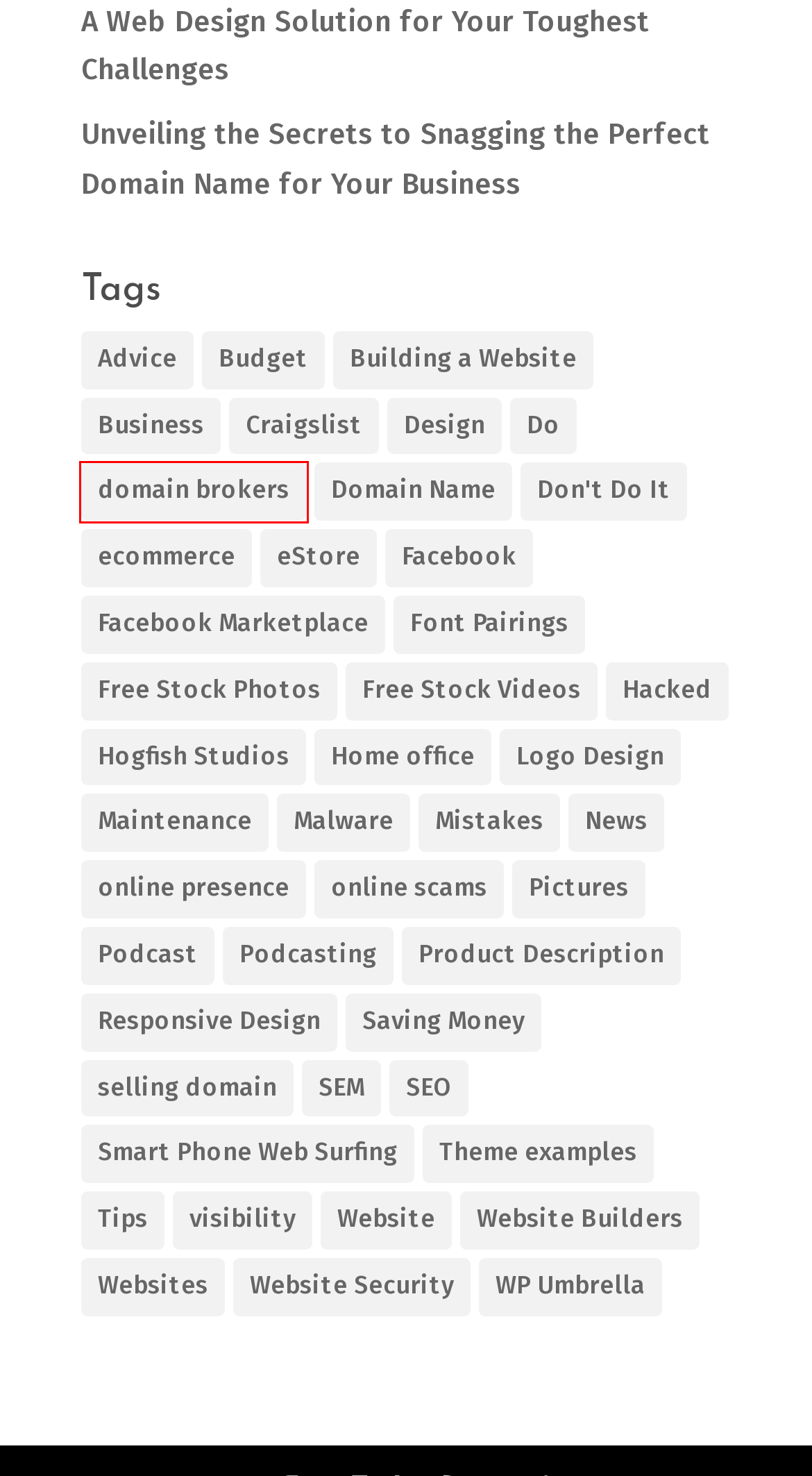Review the screenshot of a webpage which includes a red bounding box around an element. Select the description that best fits the new webpage once the element in the bounding box is clicked. Here are the candidates:
A. online scams Archives - Hogfish Studios
B. Font Pairings Archives - Hogfish Studios
C. domain brokers Archives - Hogfish Studios
D. Websites Archives - Hogfish Studios
E. Building a Website Archives - Hogfish Studios
F. Tips Archives - Hogfish Studios
G. Business Archives - Hogfish Studios
H. Podcasting Archives - Hogfish Studios

C